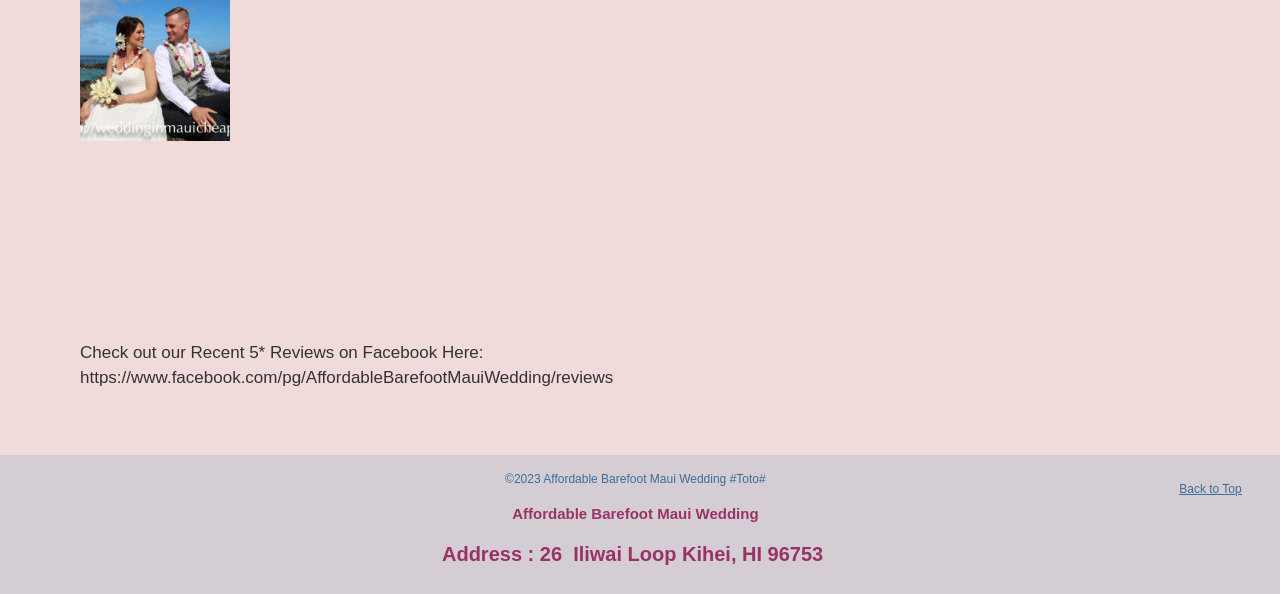What is the copyright year of the website? Examine the screenshot and reply using just one word or a brief phrase.

2023